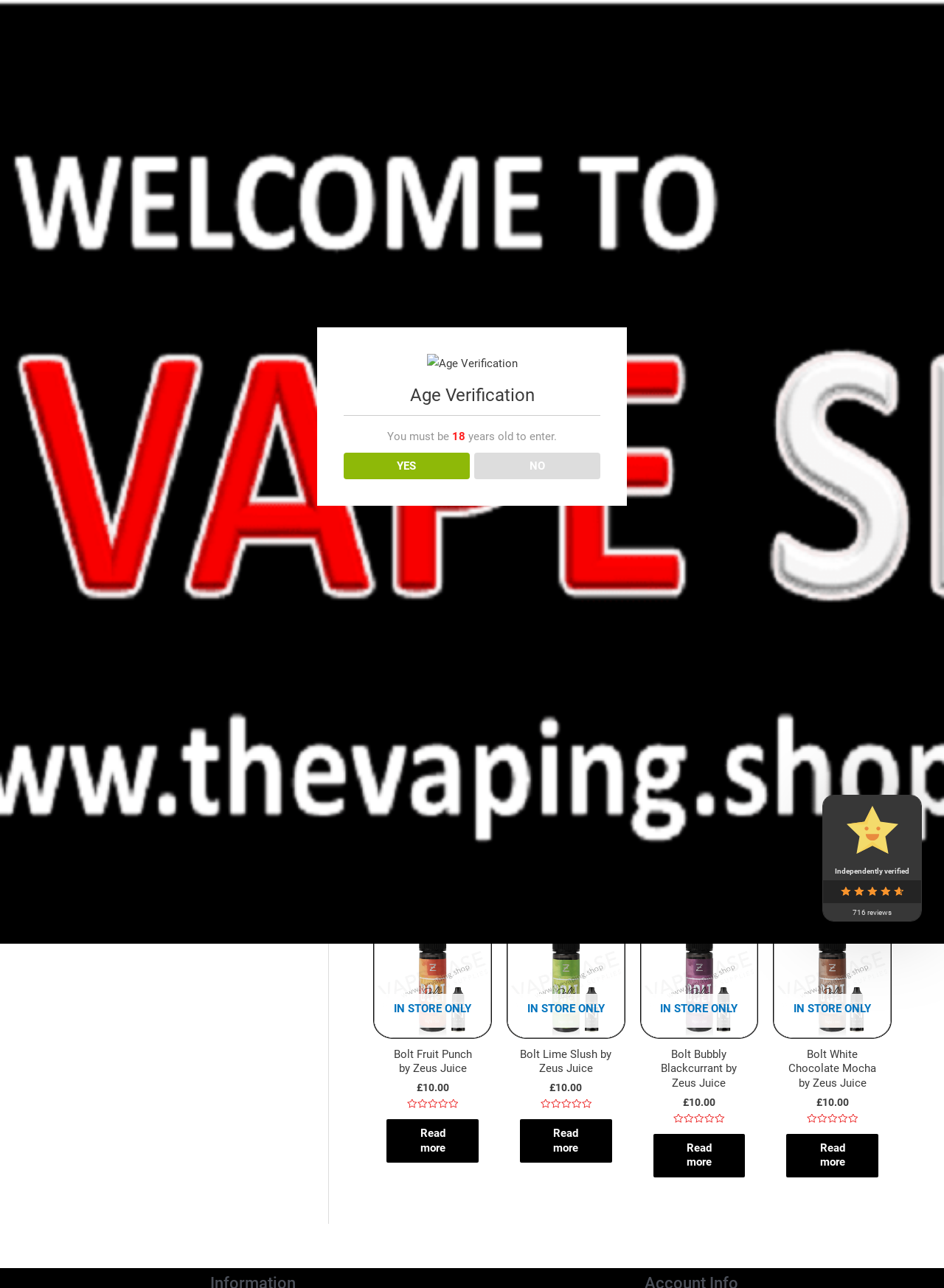Find the main header of the webpage and produce its text content.

Bolt Strawberry Shortcake by Zeus Juice